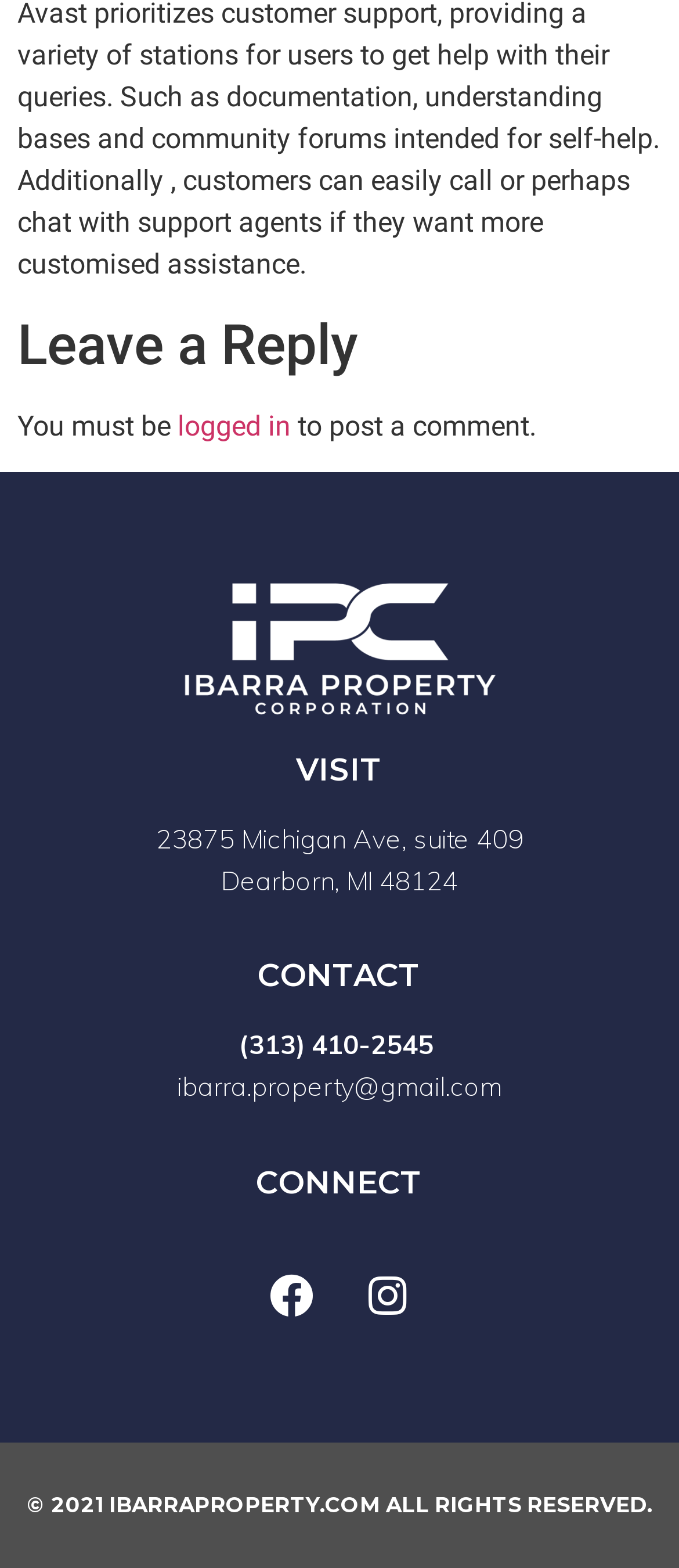Do you need to be logged in to post a comment?
Relying on the image, give a concise answer in one word or a brief phrase.

Yes